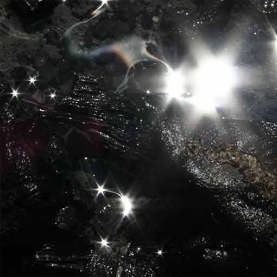What is the mood evoked by the image?
Based on the image, give a one-word or short phrase answer.

Mystery and beauty